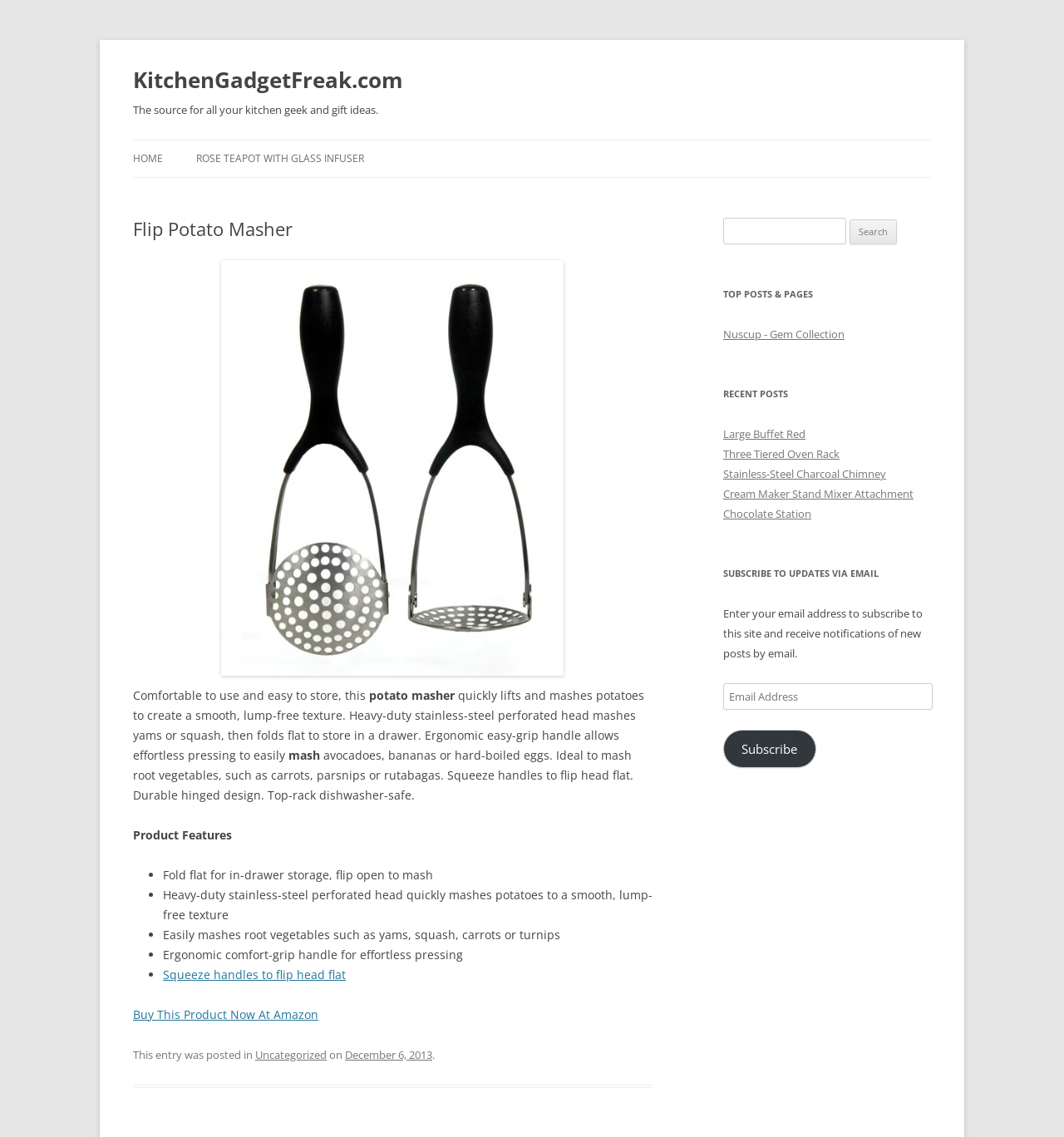Answer the question below using just one word or a short phrase: 
What is the material of the perforated head?

Stainless-steel